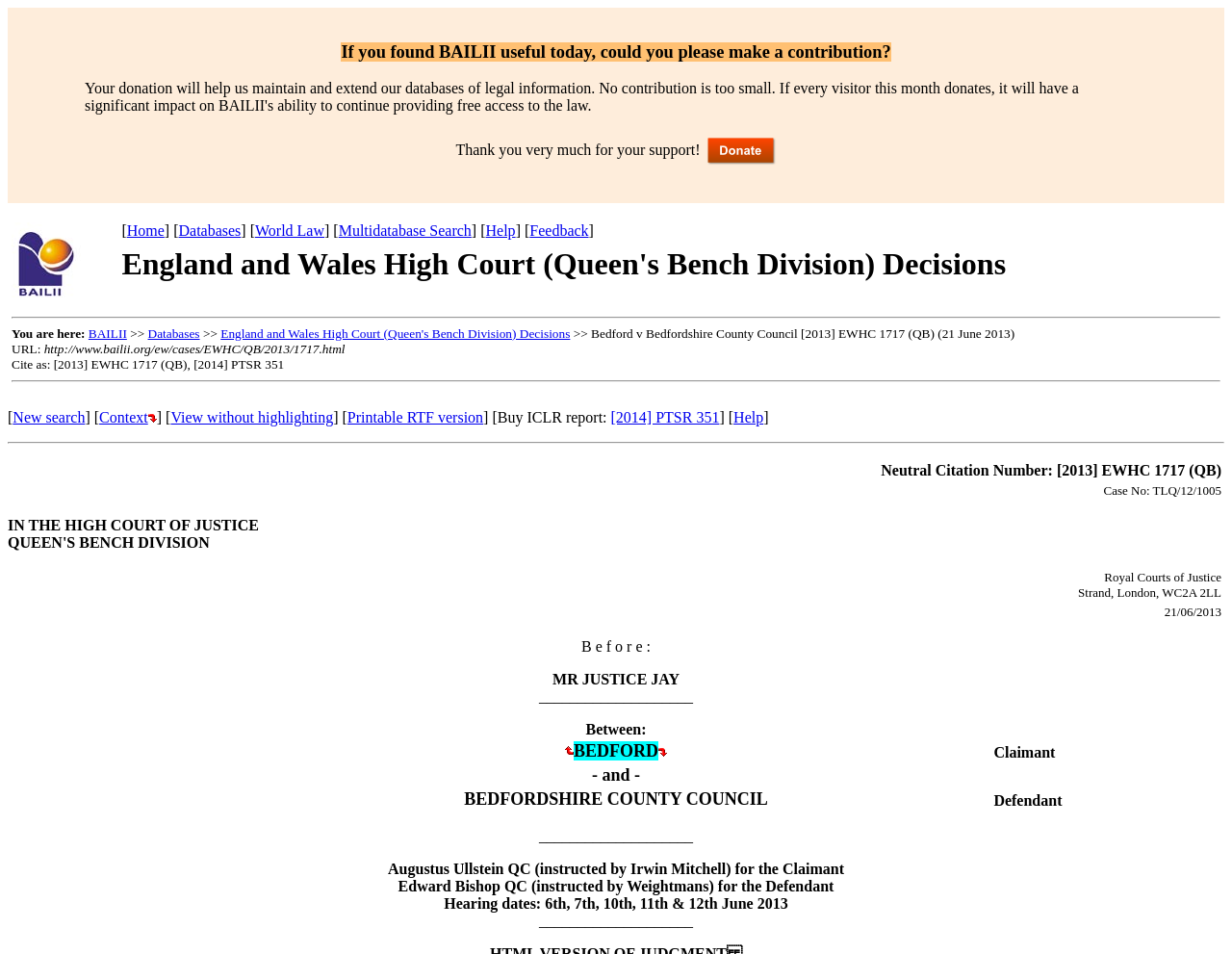Look at the image and give a detailed response to the following question: What is the name of the plaintiff in this case?

I found the answer by looking at the LayoutTableCell element with the text 'BEDFORD'.